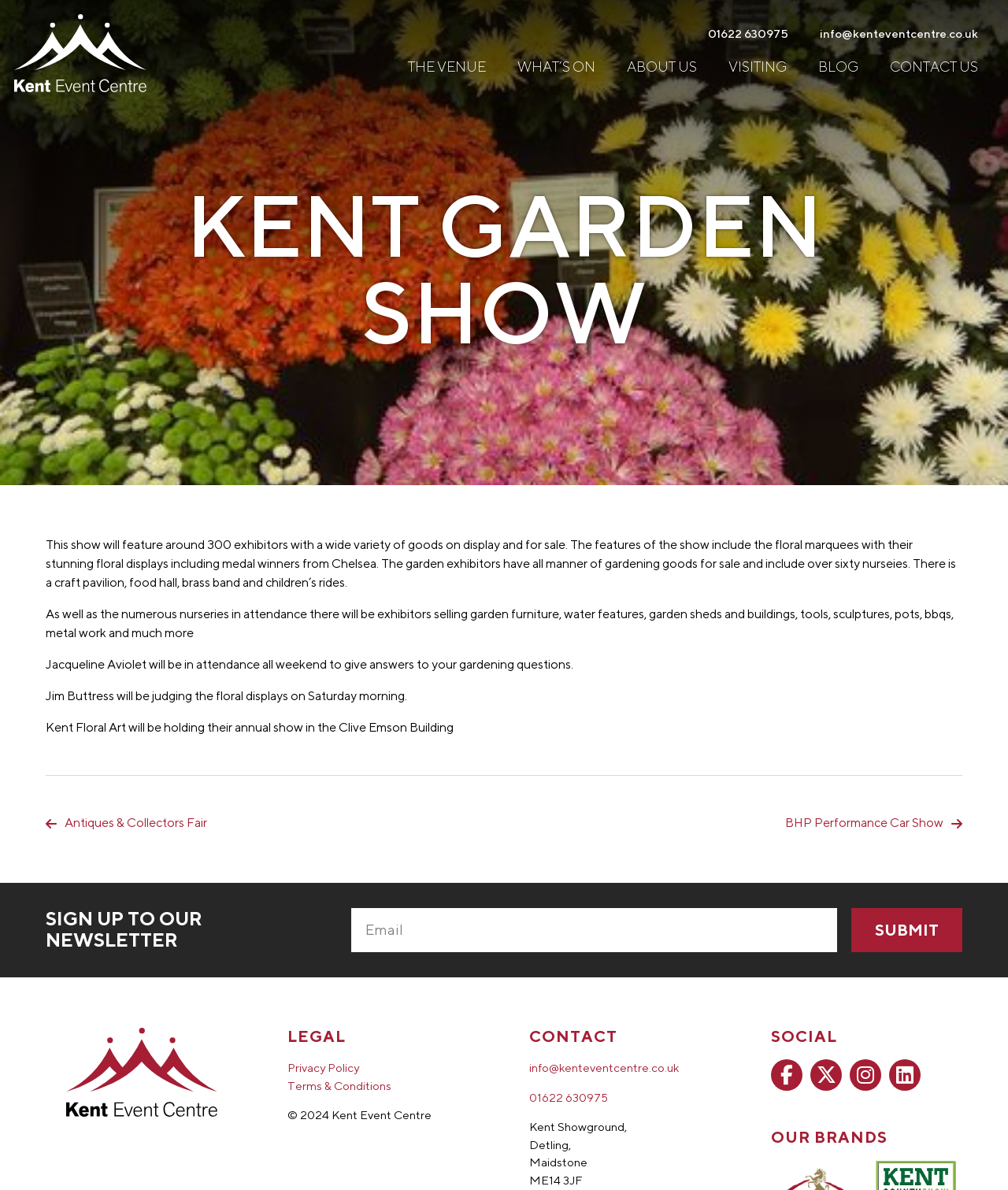Please identify the bounding box coordinates of the clickable region that I should interact with to perform the following instruction: "Click the 'CONTACT US' link". The coordinates should be expressed as four float numbers between 0 and 1, i.e., [left, top, right, bottom].

[0.867, 0.041, 0.986, 0.071]